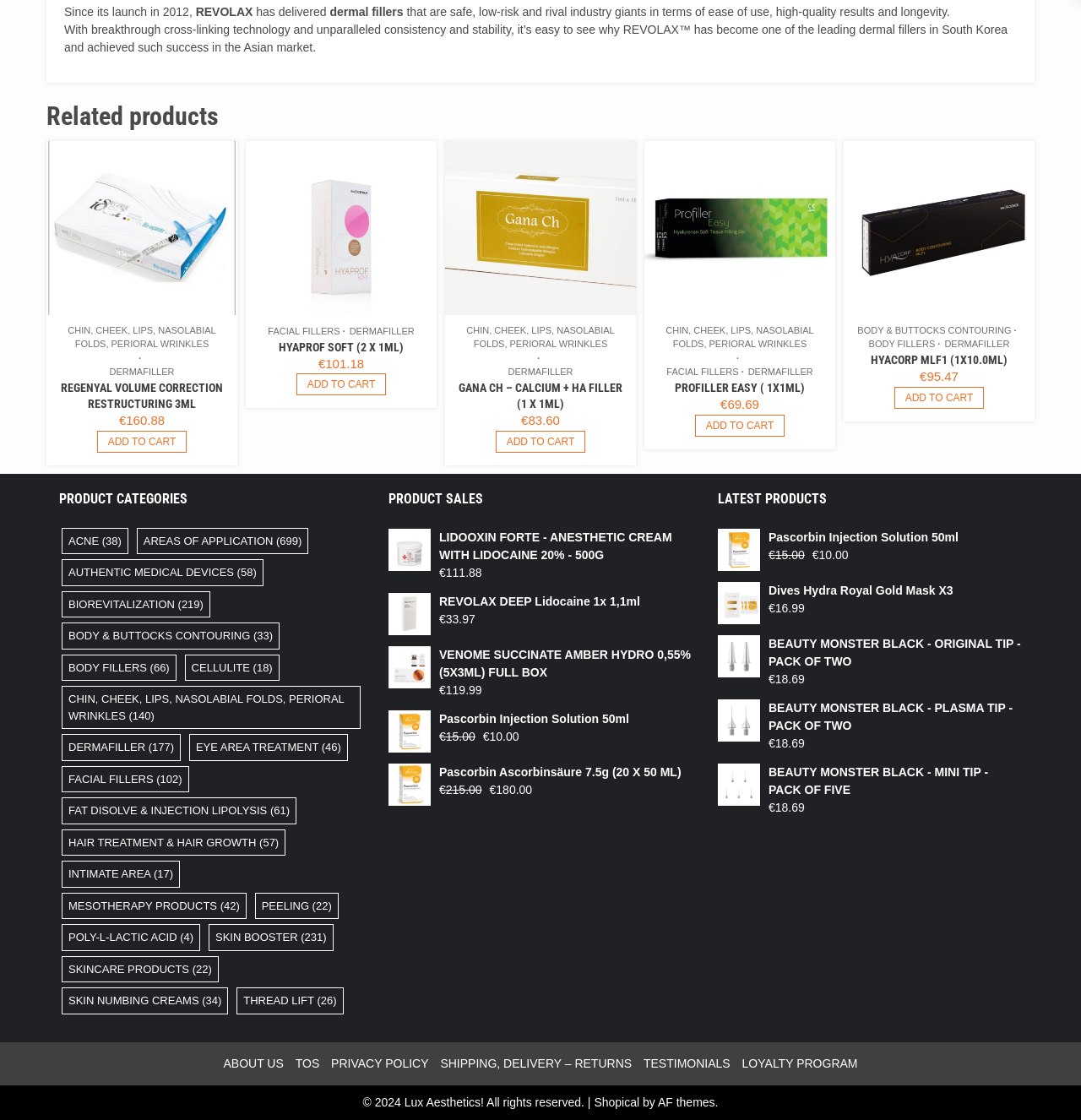Determine the bounding box coordinates for the area that should be clicked to carry out the following instruction: "Check 'DERMAFILLER' category".

[0.101, 0.326, 0.161, 0.339]